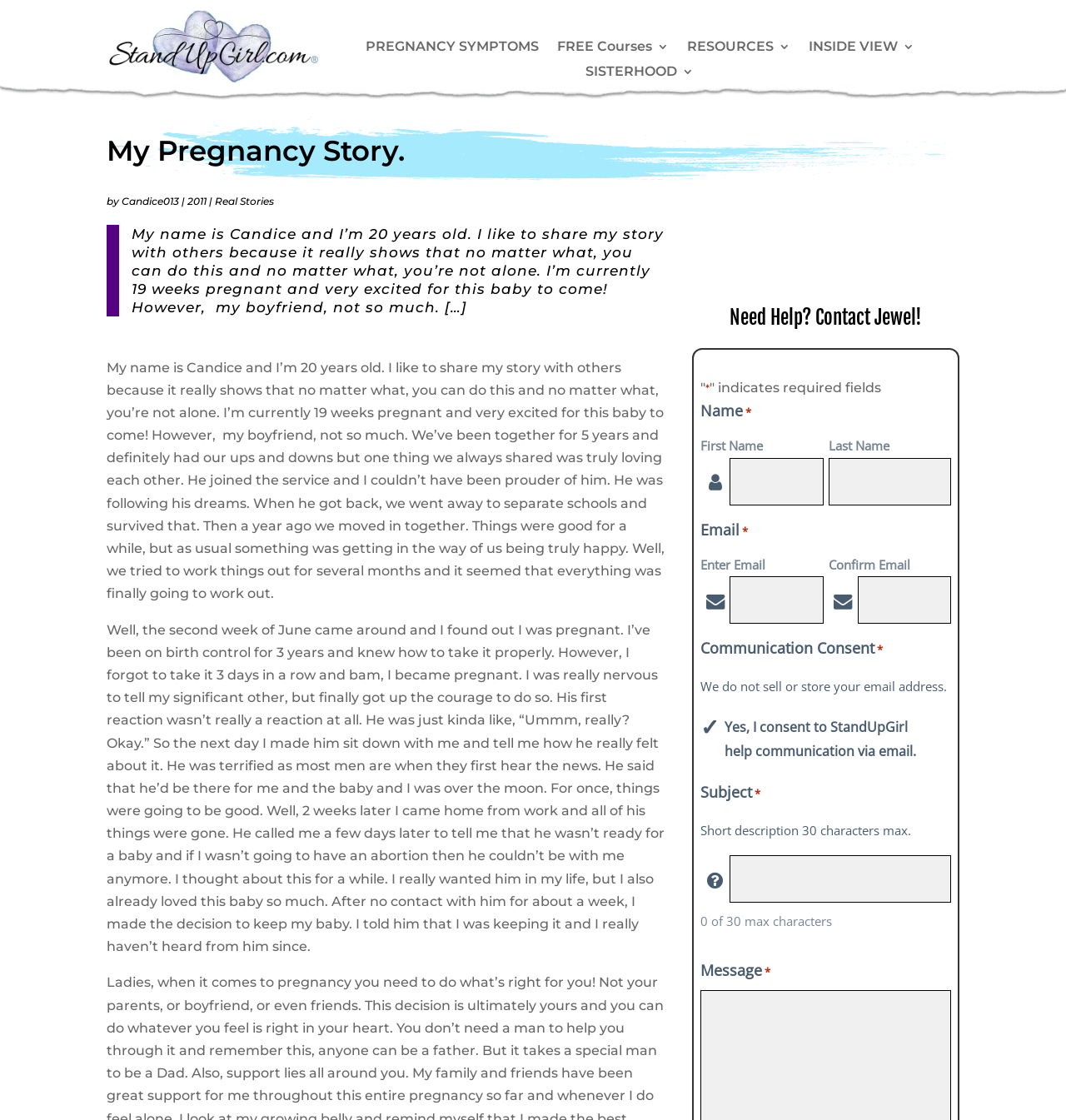Explain the webpage in detail.

This webpage is a personal blog sharing the story of Candice, a 20-year-old pregnant woman. At the top of the page, there is a logo of StandUpGirl.com, accompanied by a link to the website. Below the logo, there are three links: "PREGNANCY SYMPTOMS", "FREE Courses 3", and "RESOURCES 3", which are aligned horizontally.

On the left side of the page, there is a large image that spans the entire height of the page. To the right of the image, there is a heading "INSIDE VIEW" and a subheading "SISTERHOOD". Below these headings, there is a title "My Pregnancy Story." followed by the author's name, Candice013, and the year 2011. A link to "Real Stories" is also present in this section.

The main content of the page is Candice's story, which is divided into three paragraphs. The story describes her experience of becoming pregnant, her boyfriend's reaction, and her decision to keep the baby despite his initial reluctance.

At the bottom of the page, there is a section titled "Need Help? Contact Jewel!" with a contact form. The form has fields for First Name, Last Name, Email, and Confirm Email, all of which are required. There is also a checkbox for Communication Consent and a field for Subject and Message. The form is accompanied by a brief description of the communication consent and a character count for the subject field.

Overall, the webpage has a simple and clean layout, with a focus on sharing Candice's personal story and providing a contact form for users who need help.